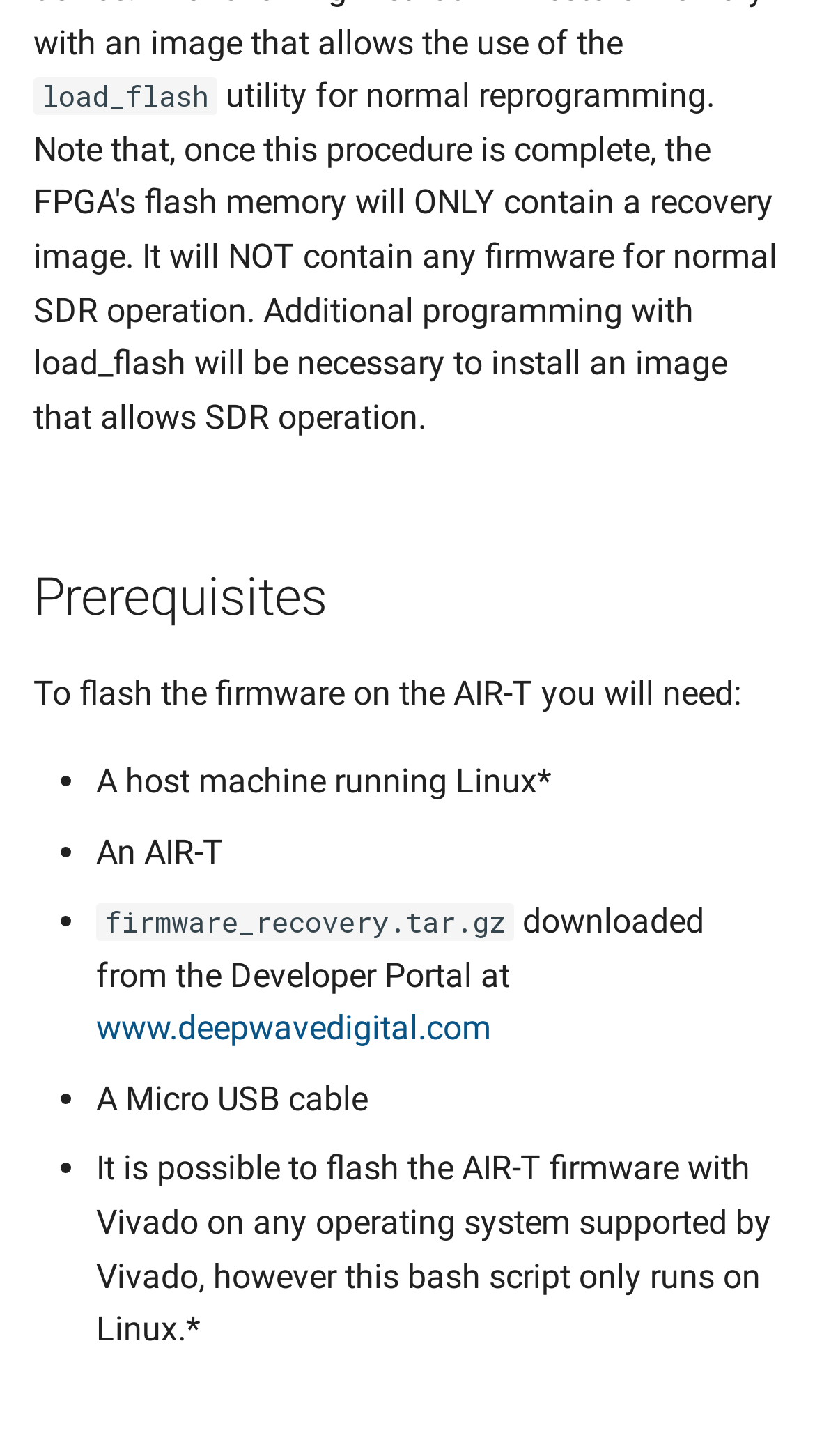Find the UI element described as: "AIR-T Hardware Connections" and predict its bounding box coordinates. Ensure the coordinates are four float numbers between 0 and 1, [left, top, right, bottom].

[0.0, 0.034, 0.621, 0.103]